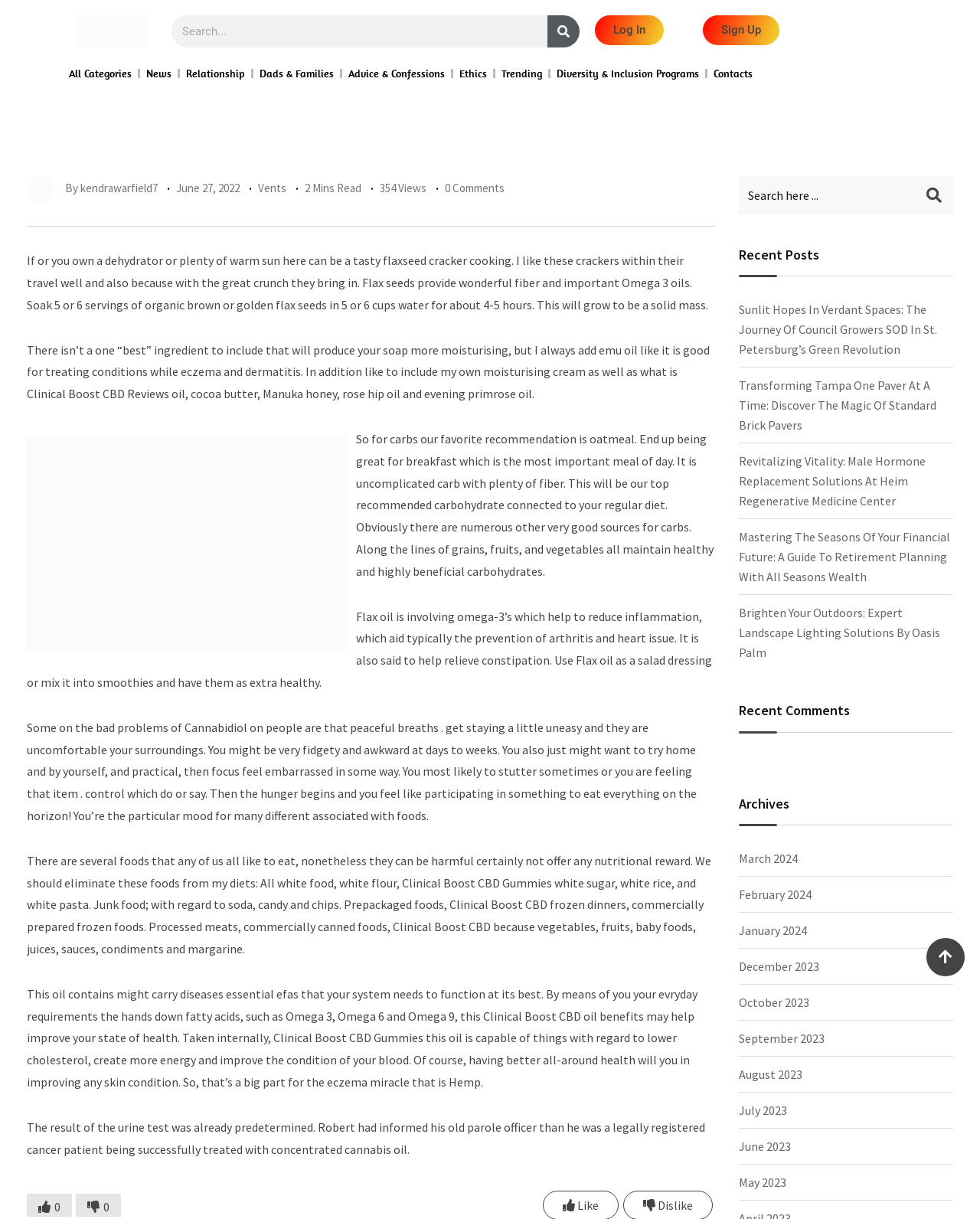Bounding box coordinates should be provided in the format (top-left x, top-left y, bottom-right x, bottom-right y) with all values between 0 and 1. Identify the bounding box for this UI element: Clinical Boost CBD

[0.493, 0.827, 0.593, 0.84]